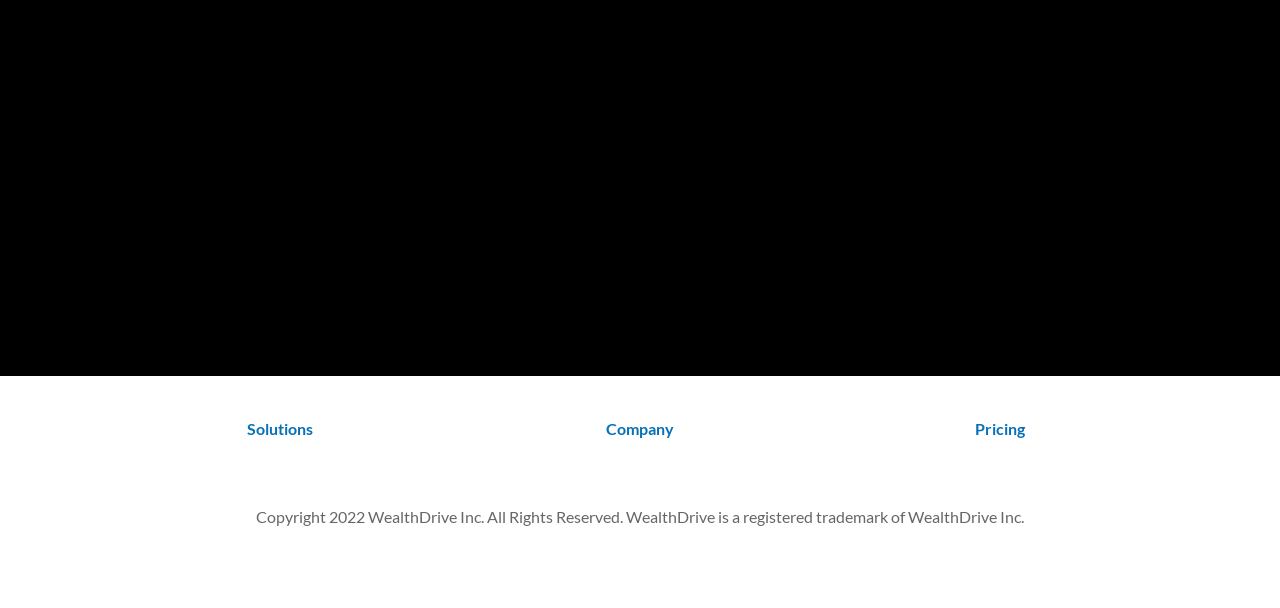How many main sections are there in the webpage?
Kindly offer a comprehensive and detailed response to the question.

The answer can be found by looking at the heading elements, where there are three main sections mentioned: 'Solutions', 'Company', and 'Pricing'.